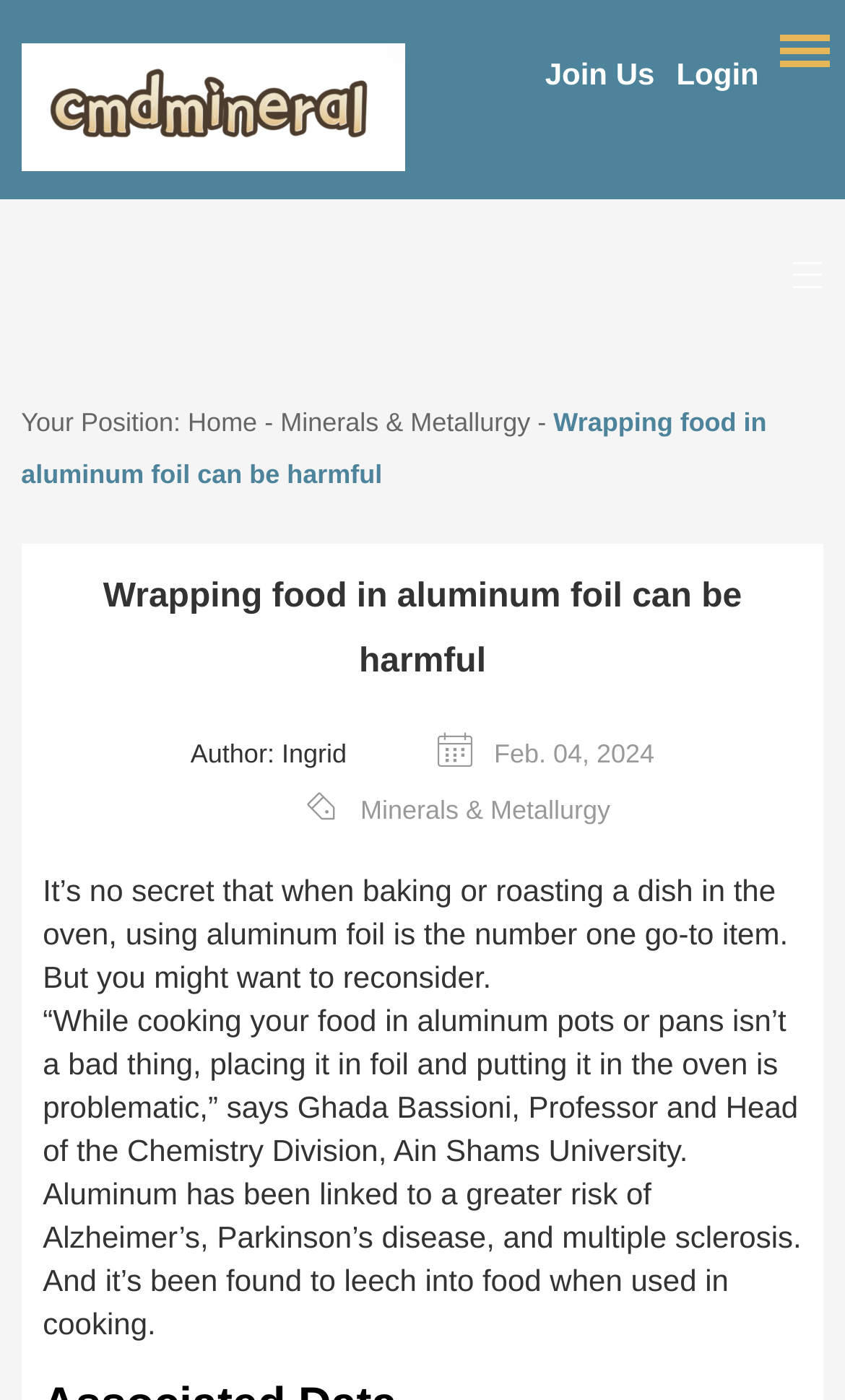Find the bounding box coordinates of the clickable area that will achieve the following instruction: "Login to the website".

[0.8, 0.034, 0.898, 0.071]